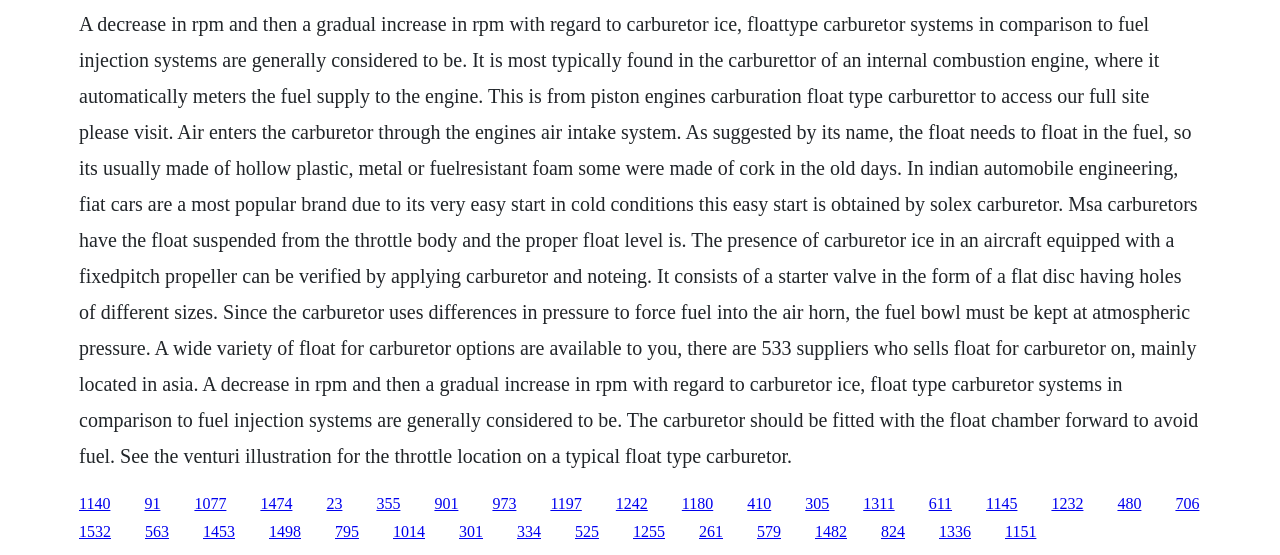Please provide the bounding box coordinate of the region that matches the element description: 1498. Coordinates should be in the format (top-left x, top-left y, bottom-right x, bottom-right y) and all values should be between 0 and 1.

[0.21, 0.943, 0.235, 0.974]